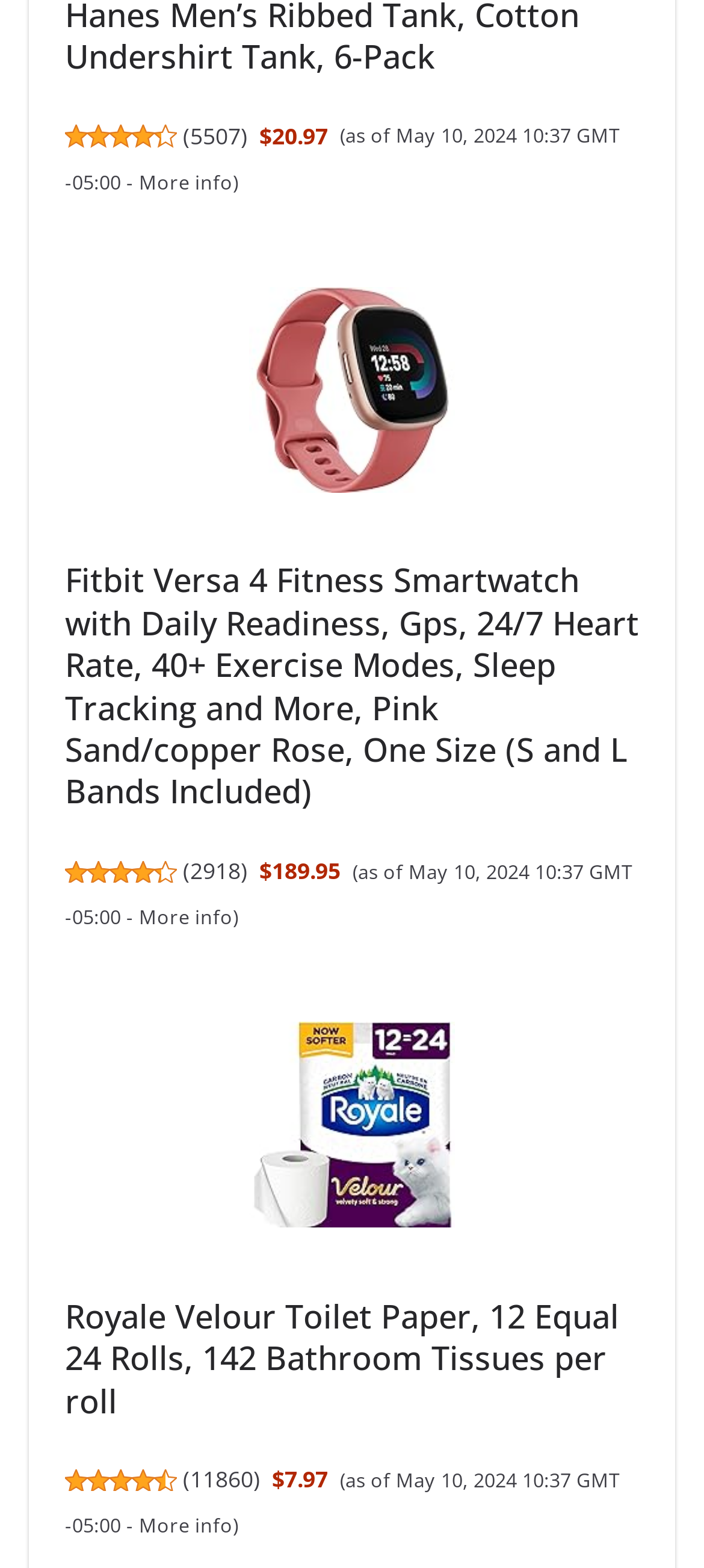Can you look at the image and give a comprehensive answer to the question:
How many products are displayed on this page?

I counted the number of product listings on the page, each with its own title, price, and rating. There are three distinct product listings.